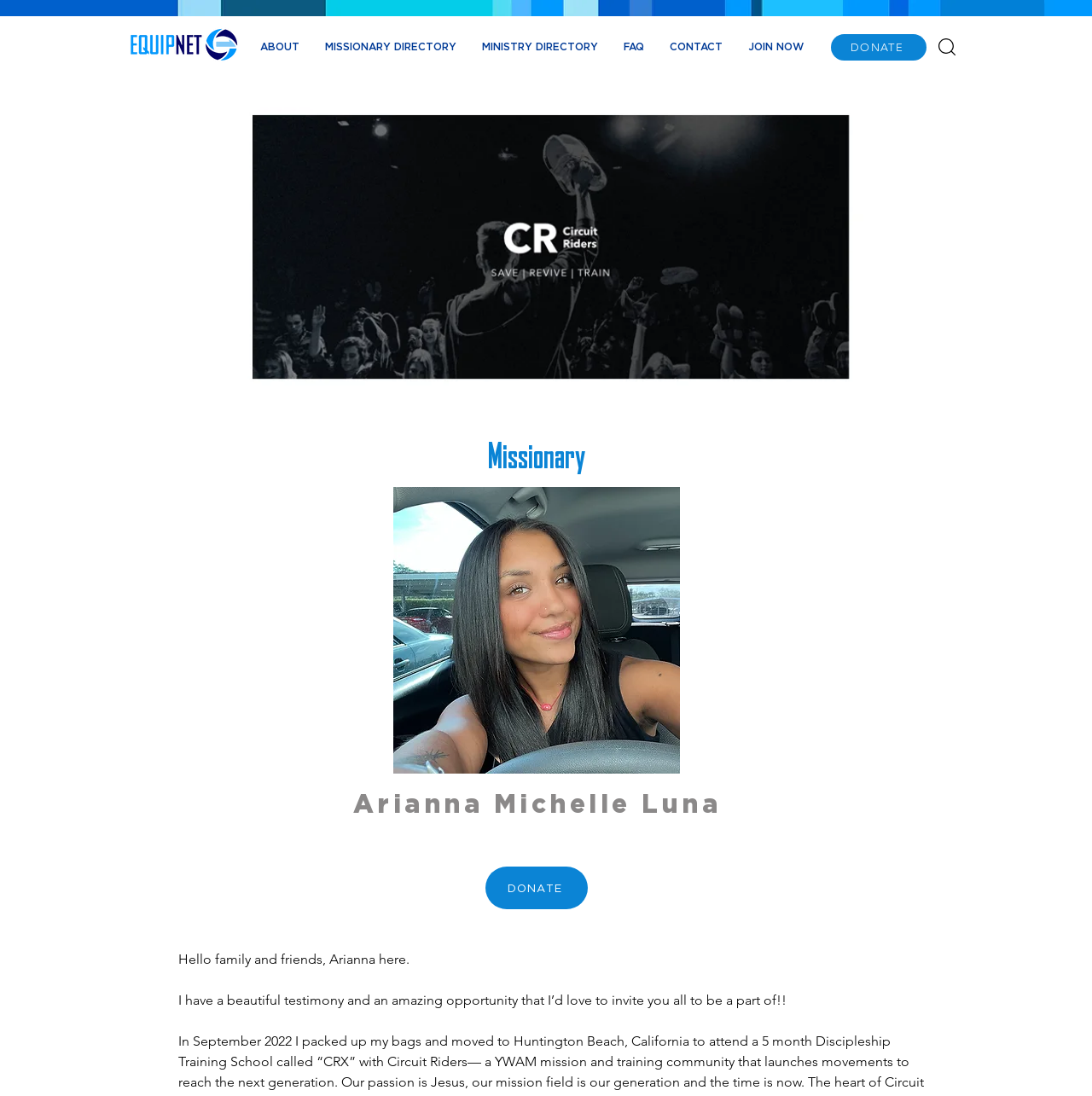Identify the bounding box for the UI element described as: "MINISTRY DIRECTORY". Ensure the coordinates are four float numbers between 0 and 1, formatted as [left, top, right, bottom].

[0.43, 0.023, 0.559, 0.062]